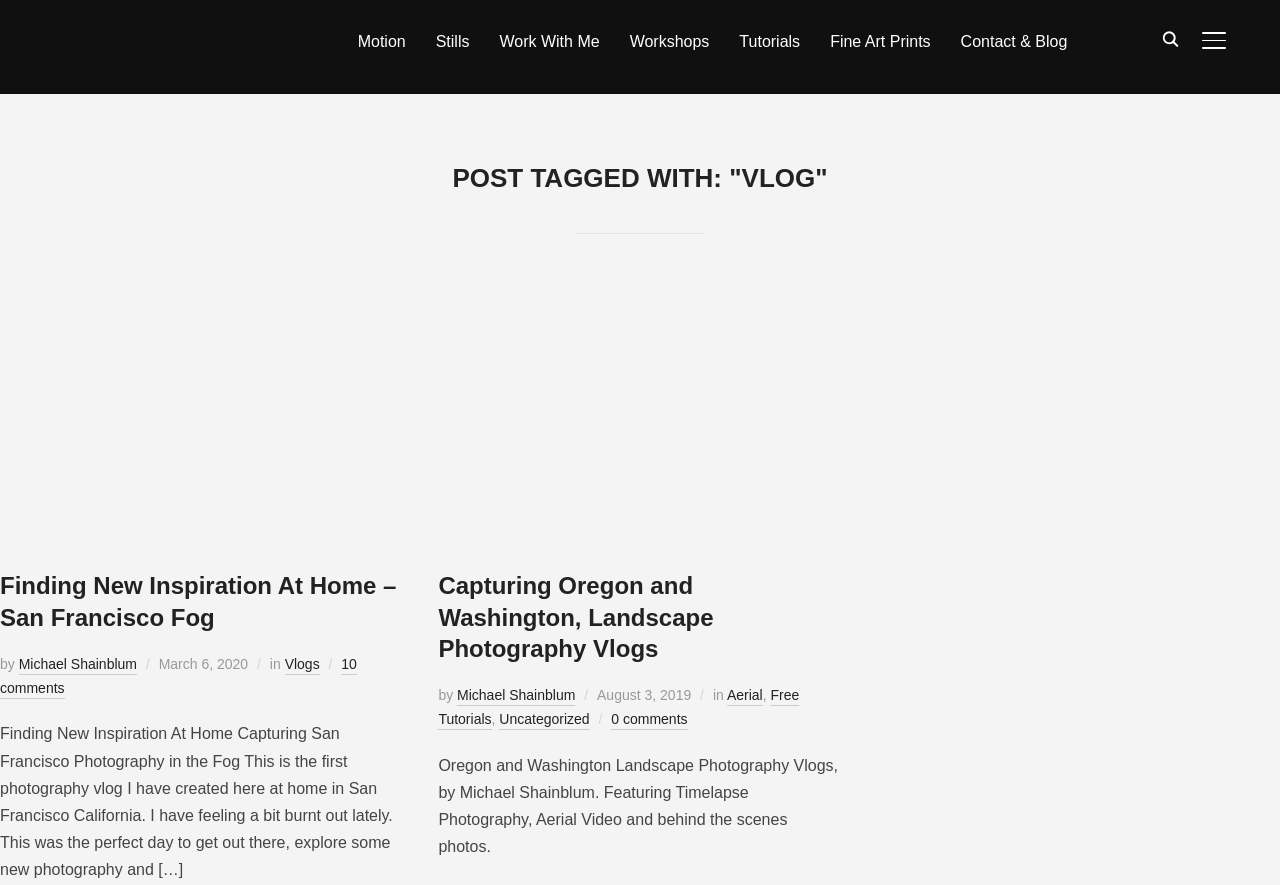Provide a thorough description of this webpage.

The webpage is a vlog page by Michael Shainblum Photography. At the top left corner, there is a logo of Michael Shainblum. On the top right corner, there are three buttons: "TOGGLE SIDEBAR & NAVIGATION", "Search", and a series of links to different categories, including "Motion", "Stills", "Work With Me", "Workshops", "Tutorials", "Fine Art Prints", and "Contact & Blog".

Below the top navigation bar, there is a heading "POST TAGGED WITH: 'VLOG'". Under this heading, there are two blog posts. The first post is titled "Finding New Inspiration At Home – San Francisco Fog" and features an image of San Francisco Fog Landscape Photography, Golden Gate Bridge. The post includes a brief description, the author's name, the date "March 6, 2020", and a category tag "Vlogs". There are also 10 comments on this post.

The second post is titled "Capturing Oregon and Washington, Landscape Photography Vlogs" and features an image of Washington Waterfall Landscape Photography. This post also includes a brief description, the author's name, the date "August 3, 2019", and category tags "Aerial", "Free Tutorials", and "Uncategorized". There are no comments on this post.

Both posts have a similar layout, with the image on top, followed by the title, description, and metadata. The webpage has a clean and organized structure, making it easy to navigate and read the blog posts.